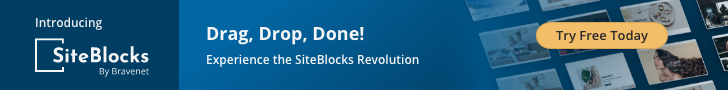Break down the image and provide a full description, noting any significant aspects.

The image showcases a promotional banner for SiteBlocks, a user-friendly website building tool by Bravenet. With a sleek blue gradient background, it emphasizes the tagline "Drag, Drop, Done!" which highlights the simplicity of the website creation process. The design invites users to “Experience the SiteBlocks Revolution,” suggesting a modern, efficient approach to web development. A prominent yellow button labeled "Try Free Today" encourages immediate action, making it clear that this platform is accessible for new users looking to create their websites with ease. The overall layout is visually appealing, combining vibrant colors with clear messaging to attract potential users' attention.